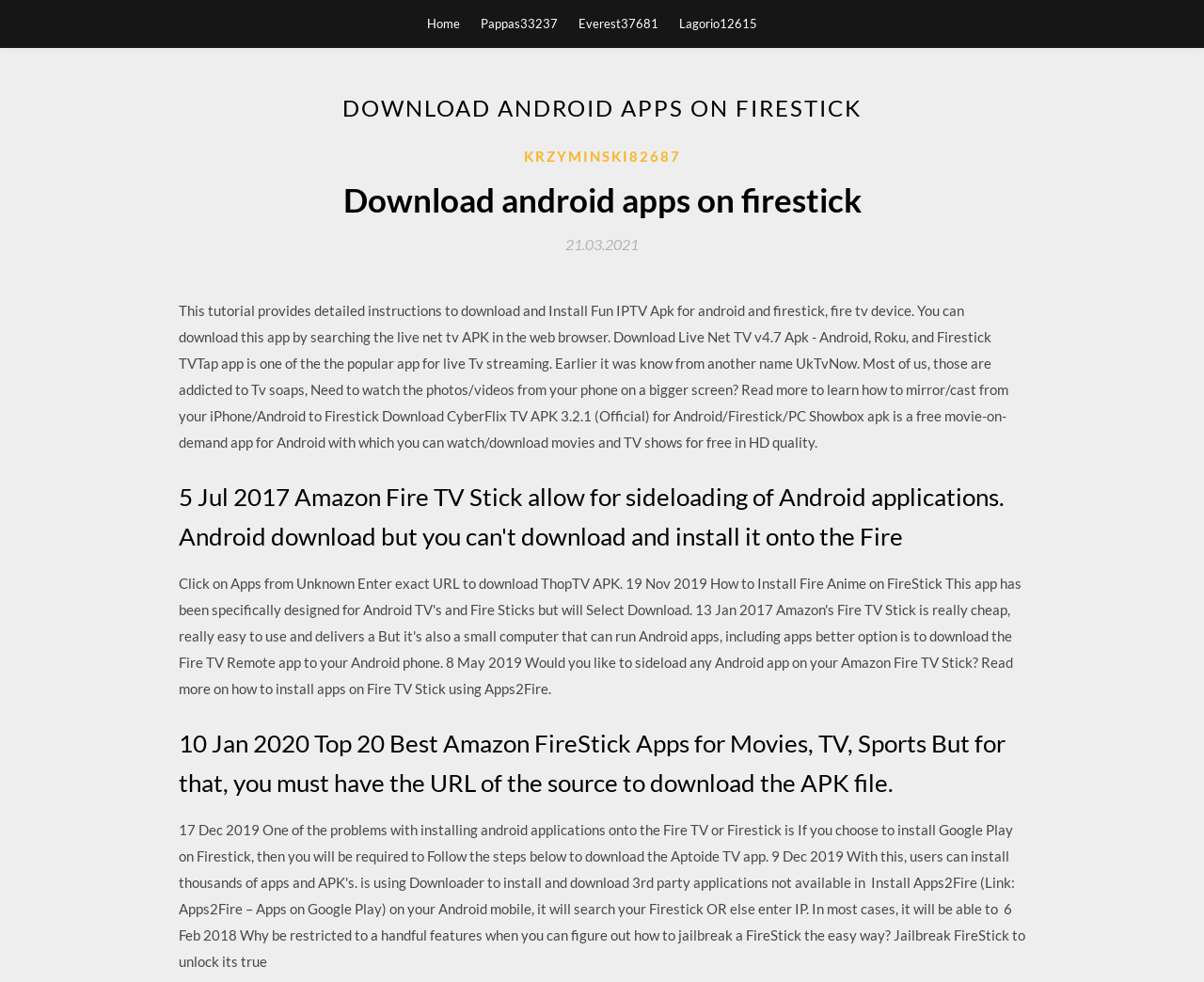Find the main header of the webpage and produce its text content.

DOWNLOAD ANDROID APPS ON FIRESTICK